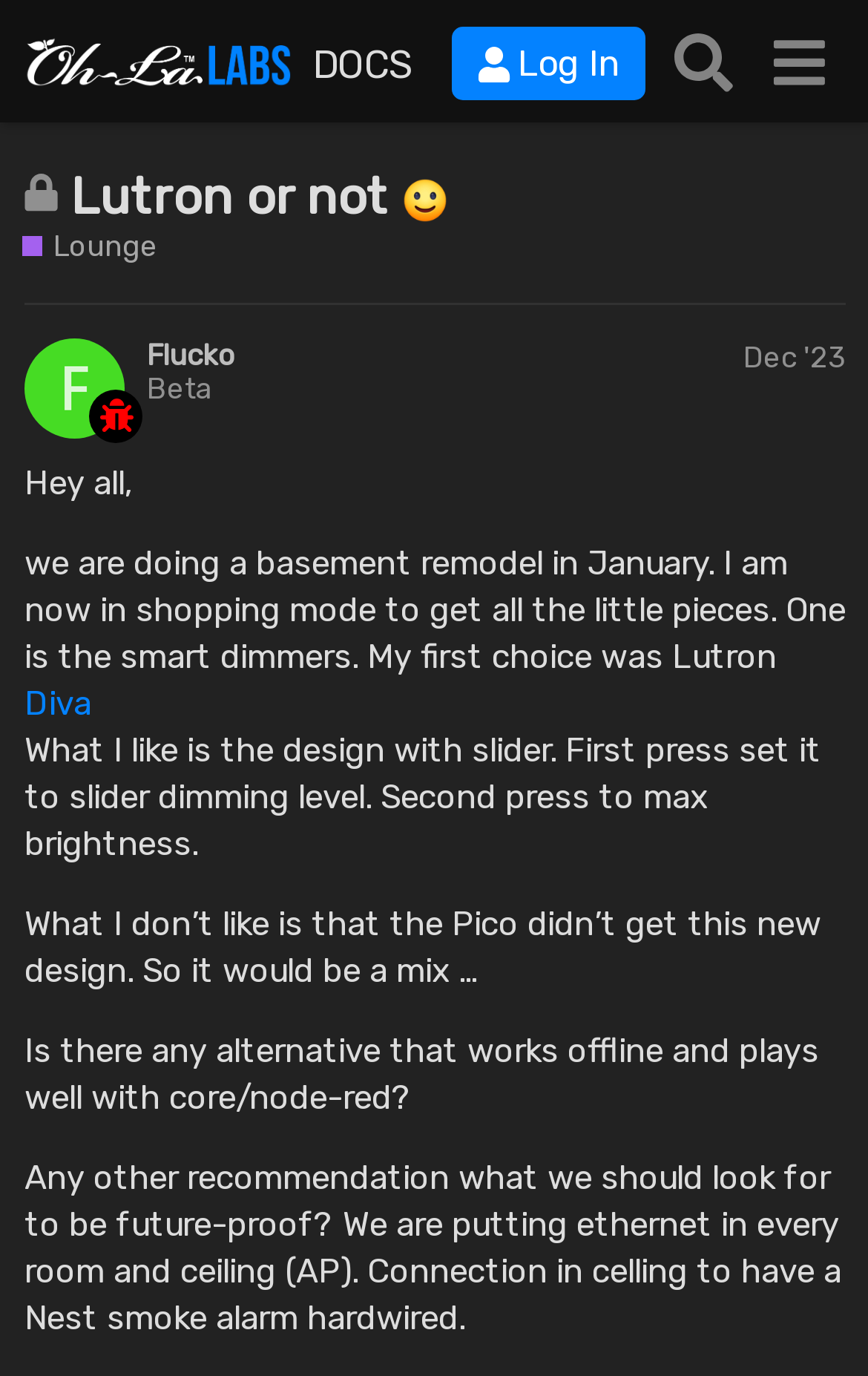What type of alarm is the author planning to hardwire?
Analyze the screenshot and provide a detailed answer to the question.

The author states 'Connection in celling to have a Nest smoke alarm hardwired.' This implies that the author is planning to hardwire a Nest smoke alarm.